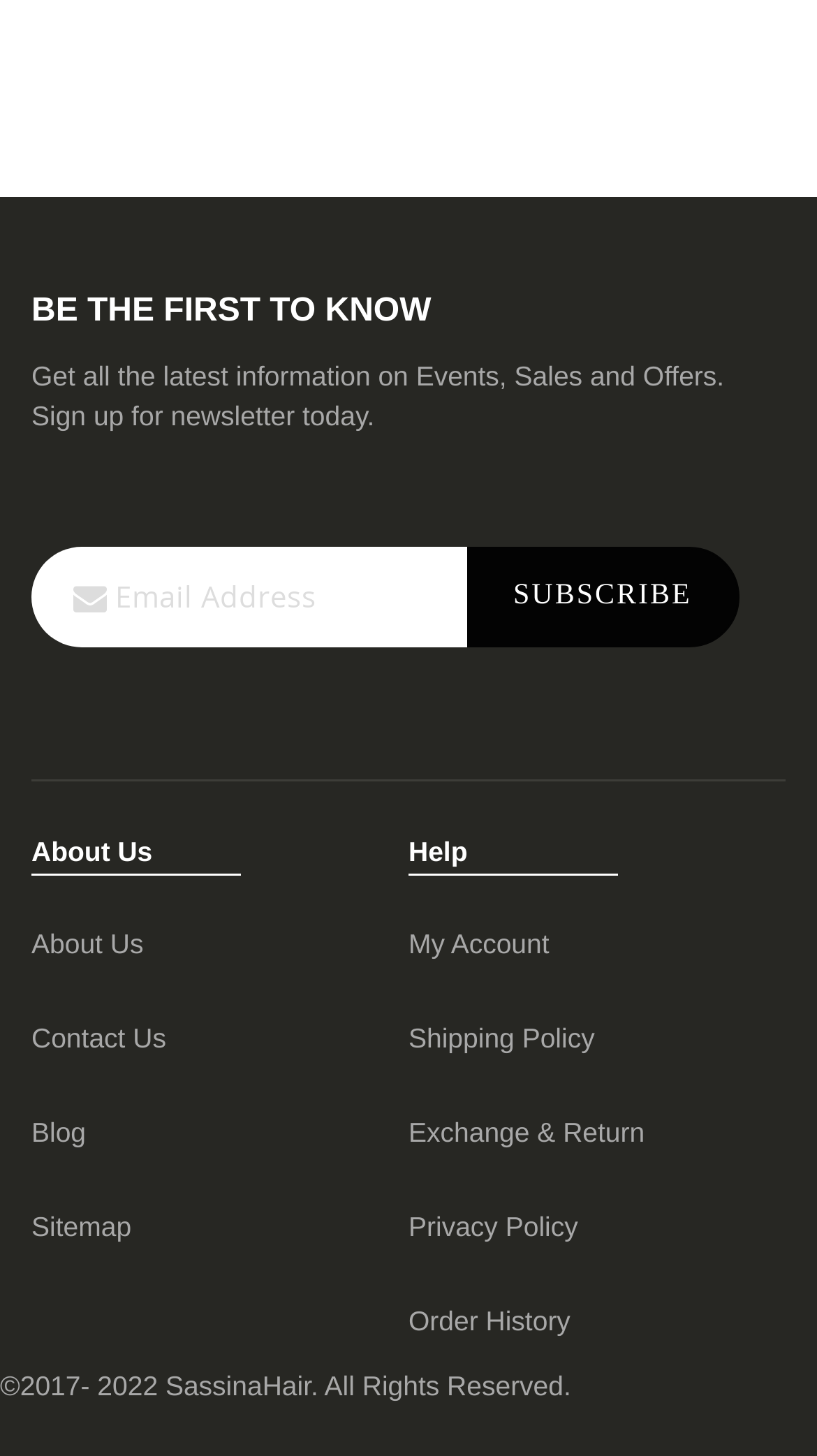Please find the bounding box for the following UI element description. Provide the coordinates in (top-left x, top-left y, bottom-right x, bottom-right y) format, with values between 0 and 1: Shipping Policy

[0.5, 0.689, 0.962, 0.736]